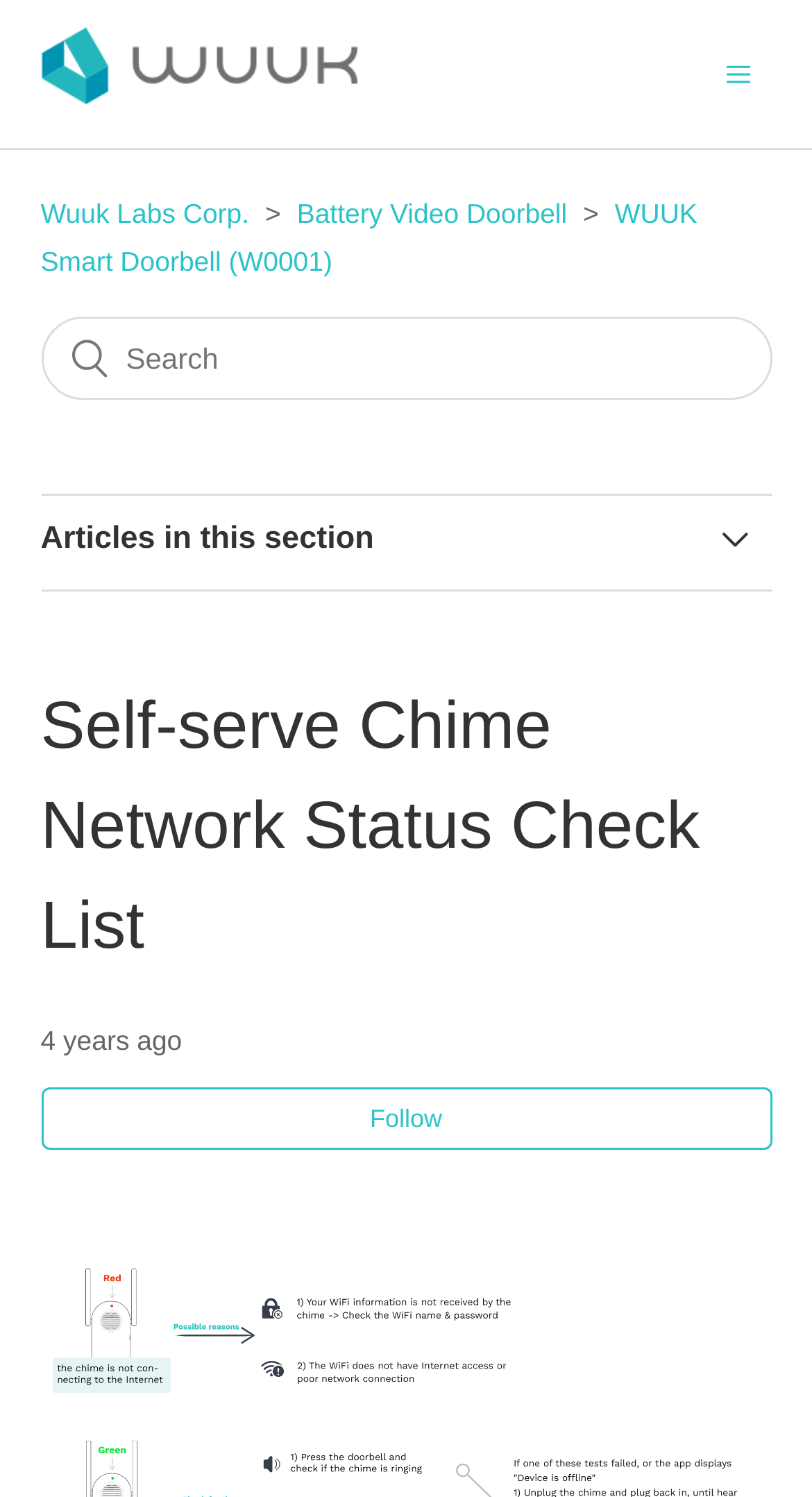What is the name of the company?
Based on the screenshot, give a detailed explanation to answer the question.

I found the company name by looking at the top-left corner of the webpage, where it says 'Wuuk Labs Corp. Help Center home page'.